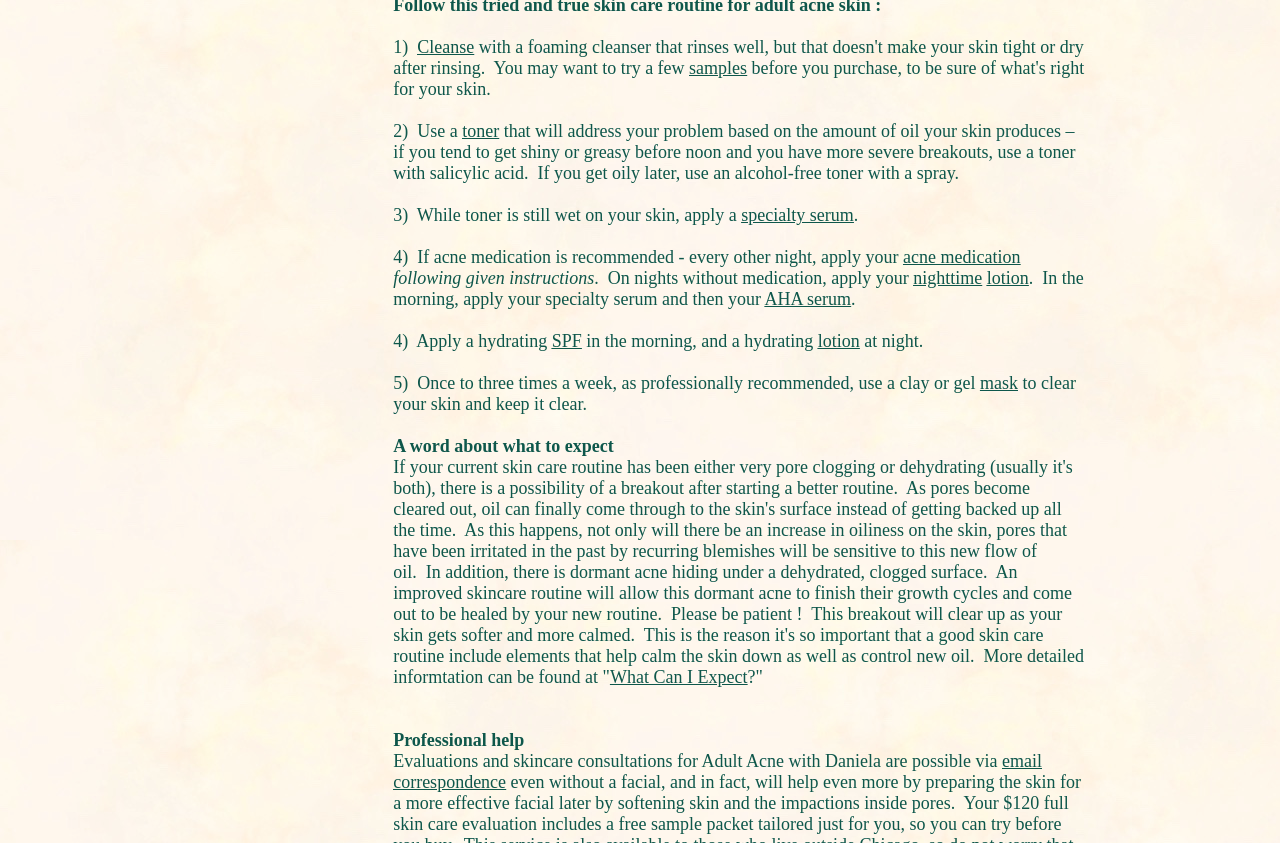Please provide a brief answer to the question using only one word or phrase: 
What type of toner should be used for oily skin?

Salicylic acid toner